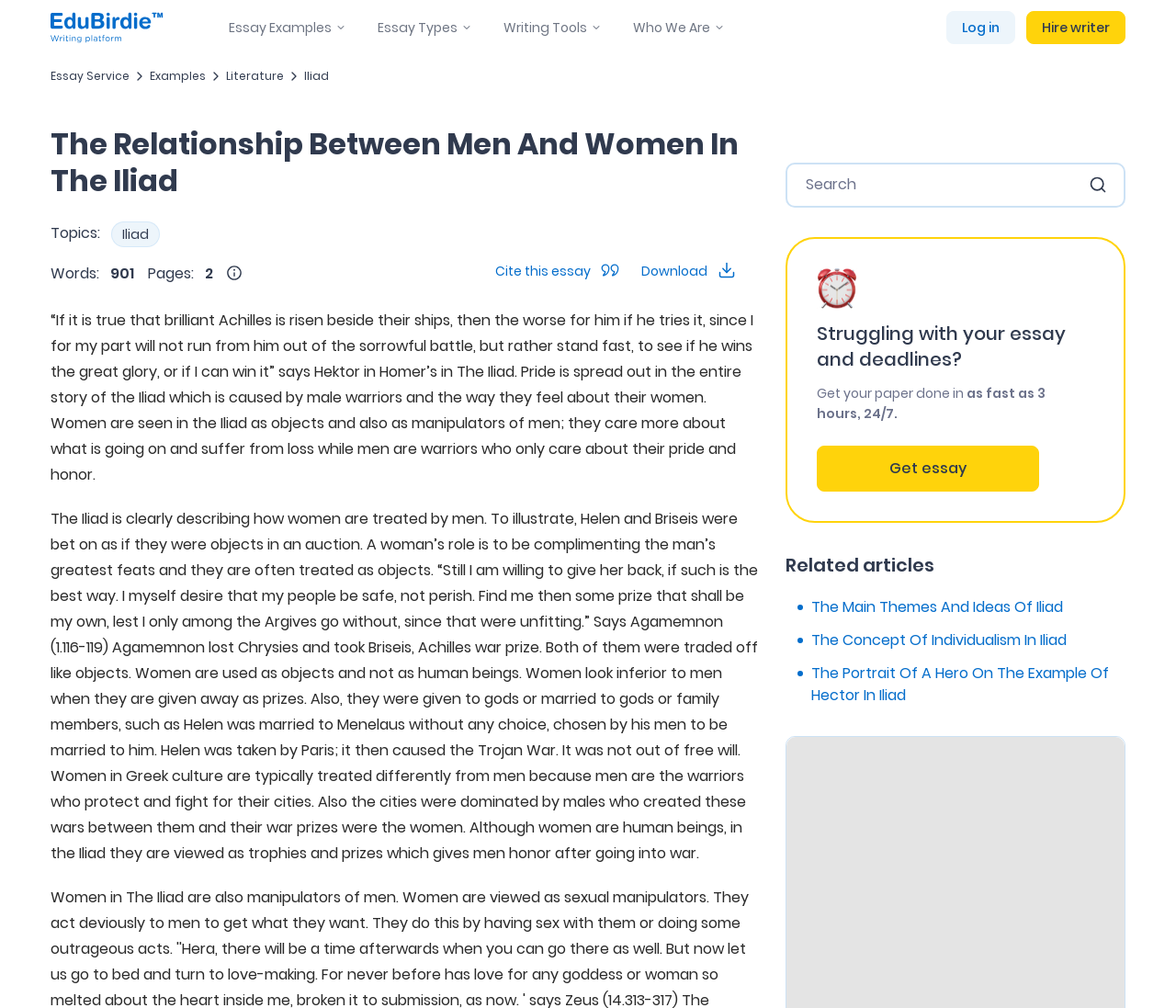Generate a comprehensive description of the contents of the webpage.

This webpage appears to be an educational resource focused on essay examples and writing tools. At the top, there is a navigation menu with links to "free essays", "Essay Examples", "Essay Types", "Writing Tools", and "Who We Are". Below this menu, there is a search bar where users can input their search queries.

The main content of the page is an essay example titled "The Relationship Between Men And Women In The Iliad", which is a literary analysis of Homer's Iliad. The essay discusses how women are treated as objects and prizes in the Iliad, and how their roles are limited to complimenting men's achievements.

To the left of the essay, there is a table with three rows, each containing information about the essay, including topics, words, and pages. Below the essay, there are links to cite the essay, download it, and view related articles.

On the right side of the page, there is a section that appears to be a call-to-action, encouraging users to get their papers done quickly, with a timer icon and a button to "Get essay". There are also links to related articles, including "The Main Themes And Ideas Of Iliad", "The Concept Of Individualism In Iliad", and "The Portrait Of A Hero On The Example Of Hector In Iliad".

At the bottom of the page, there is a login link and a link to hire a writer. Overall, the webpage is focused on providing educational resources and tools for students, with a specific emphasis on essay writing and literary analysis.